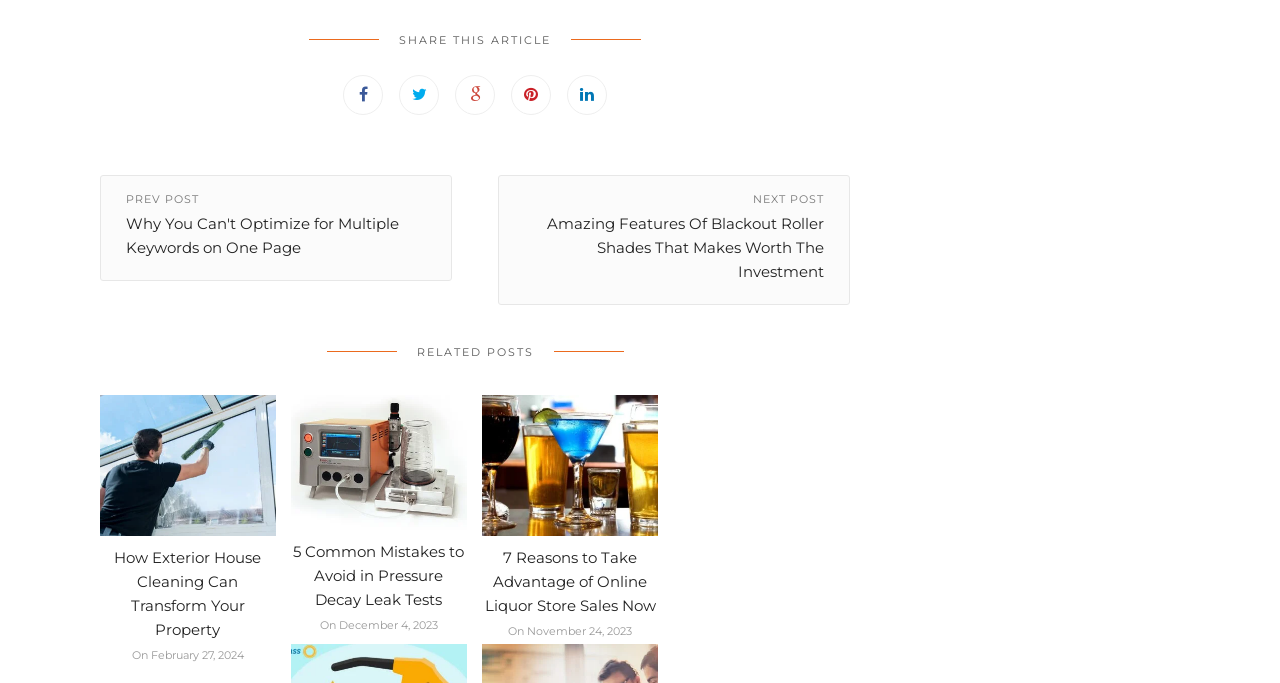Respond to the following query with just one word or a short phrase: 
What is the image description of the first 'RELATED POST'?

Auckland exterior house cleaning